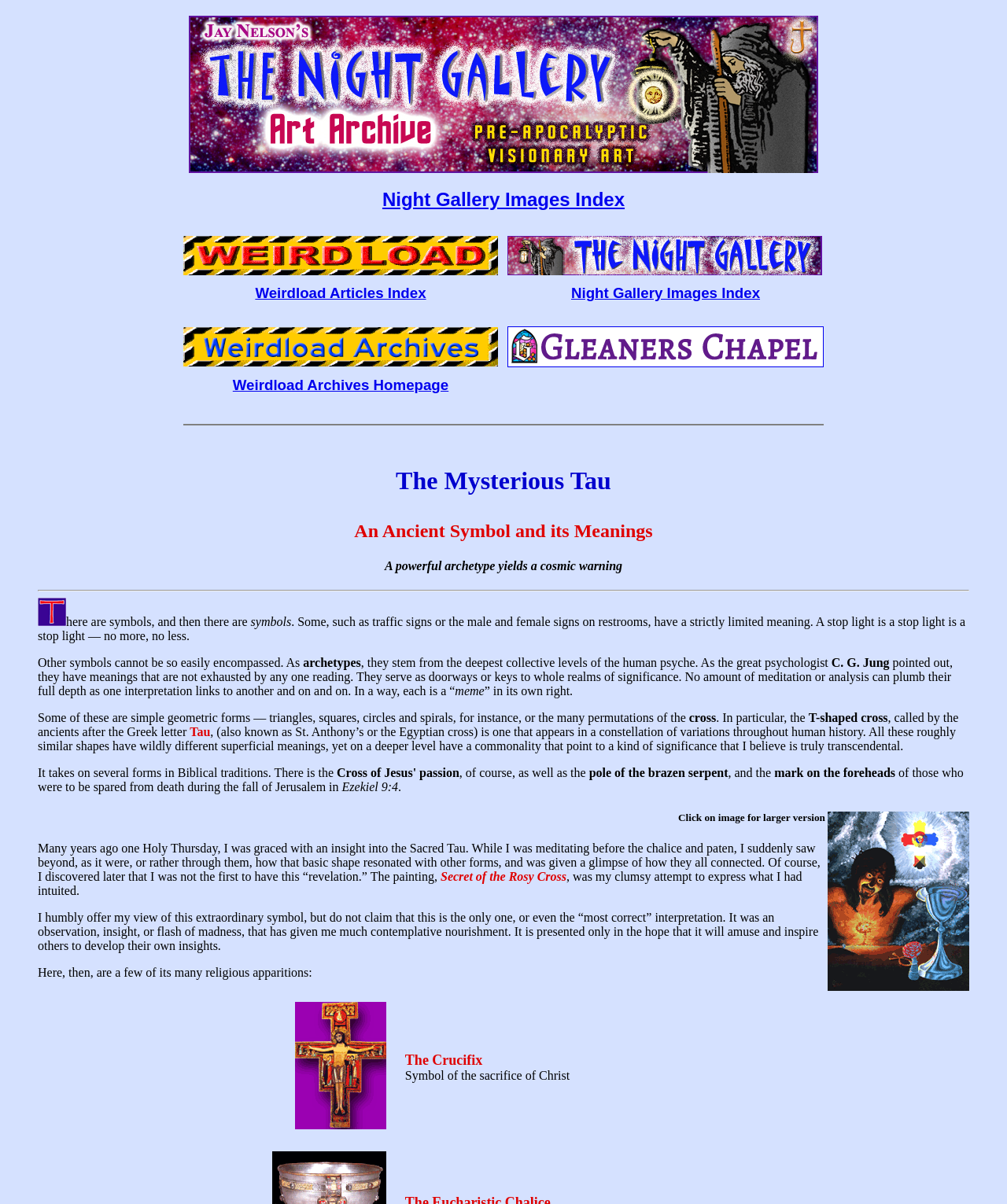Provide a brief response to the question using a single word or phrase: 
What is the shape of the cross mentioned on this webpage?

T-shaped